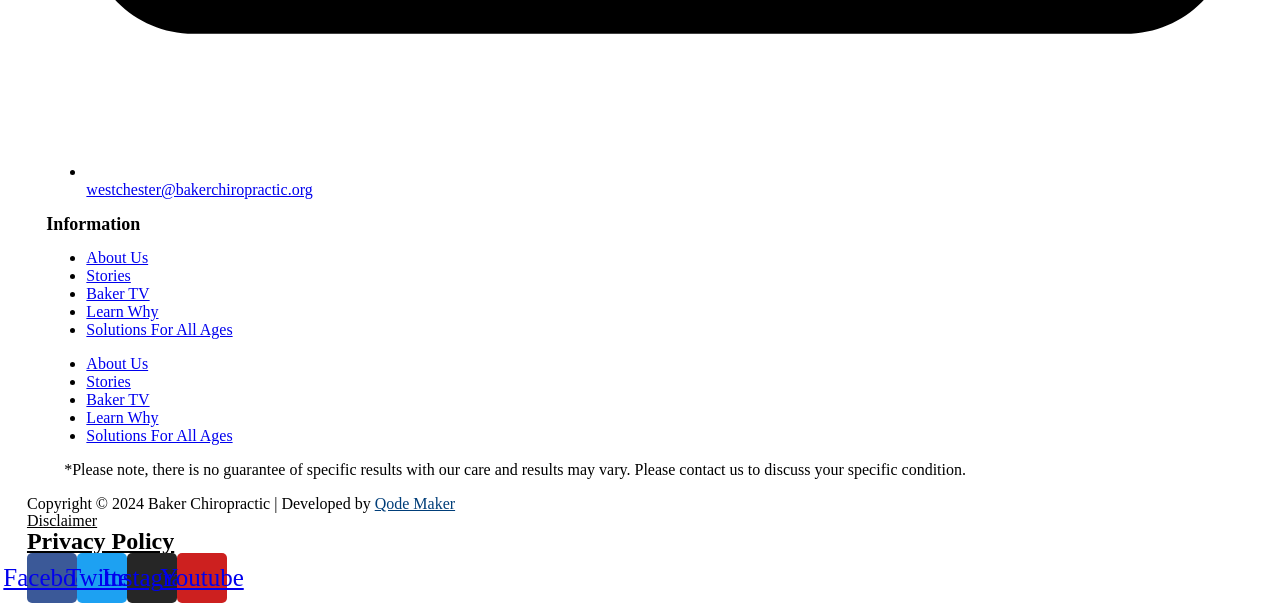Identify the bounding box coordinates for the element that needs to be clicked to fulfill this instruction: "Check the Privacy Policy". Provide the coordinates in the format of four float numbers between 0 and 1: [left, top, right, bottom].

[0.021, 0.864, 0.136, 0.907]